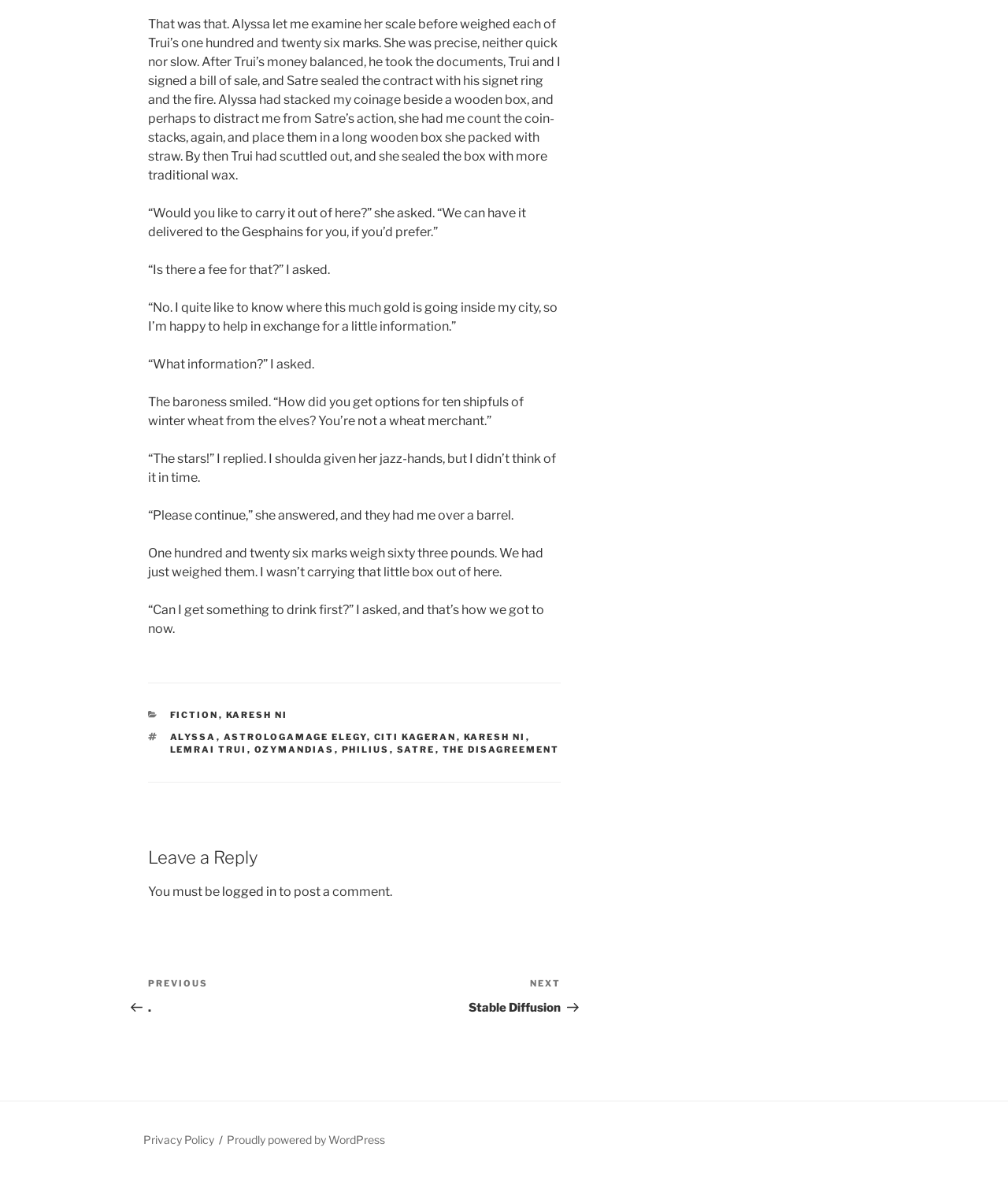Please reply to the following question with a single word or a short phrase:
What is the name of the baroness mentioned in the text?

Alyssa